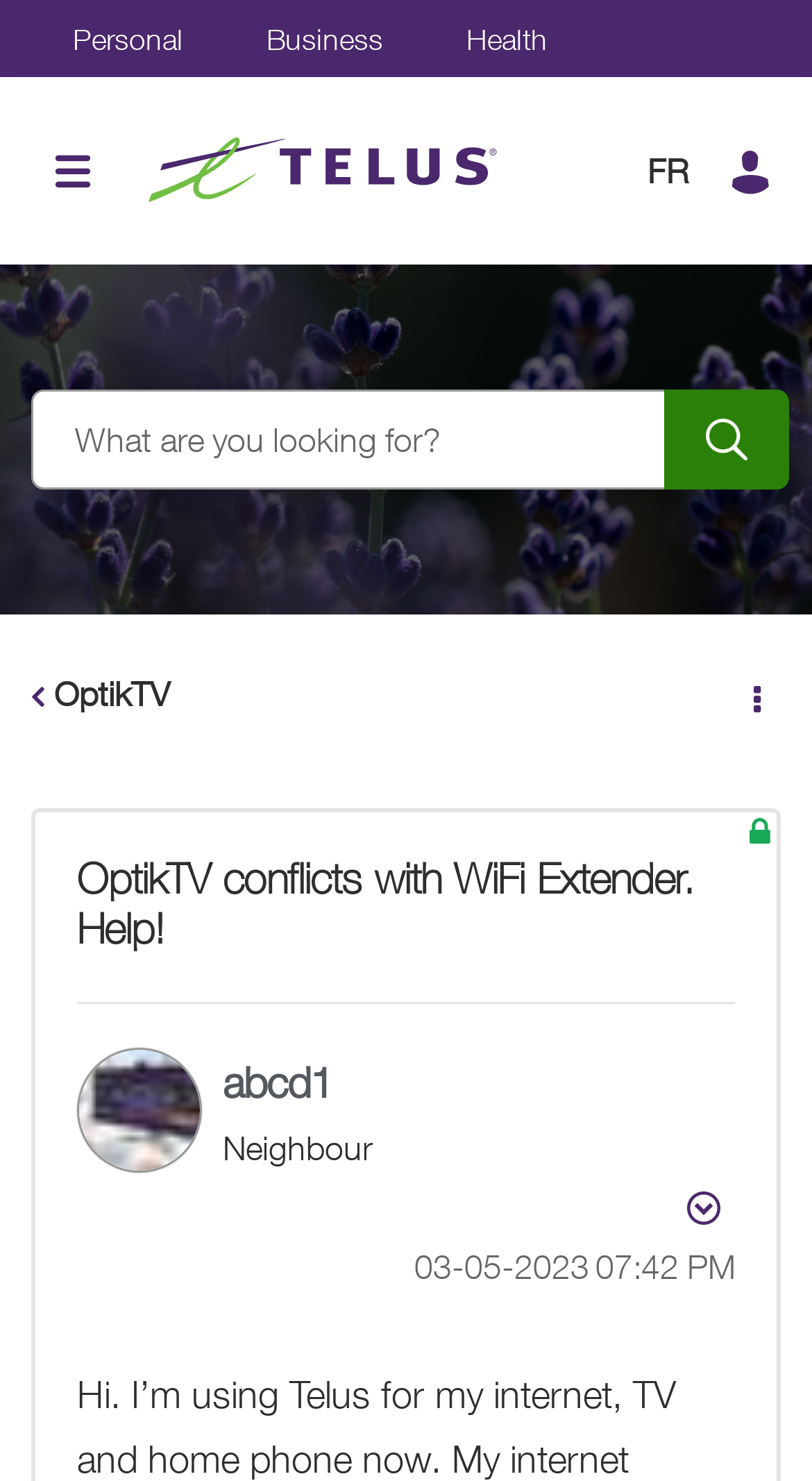Using the details from the image, please elaborate on the following question: What is the topic of the post?

I found the answer by looking at the heading element with the text 'OptikTV conflicts with WiFi Extender. Help!'. This suggests that the topic of the post is the conflict between OptikTV and WiFi Extender.